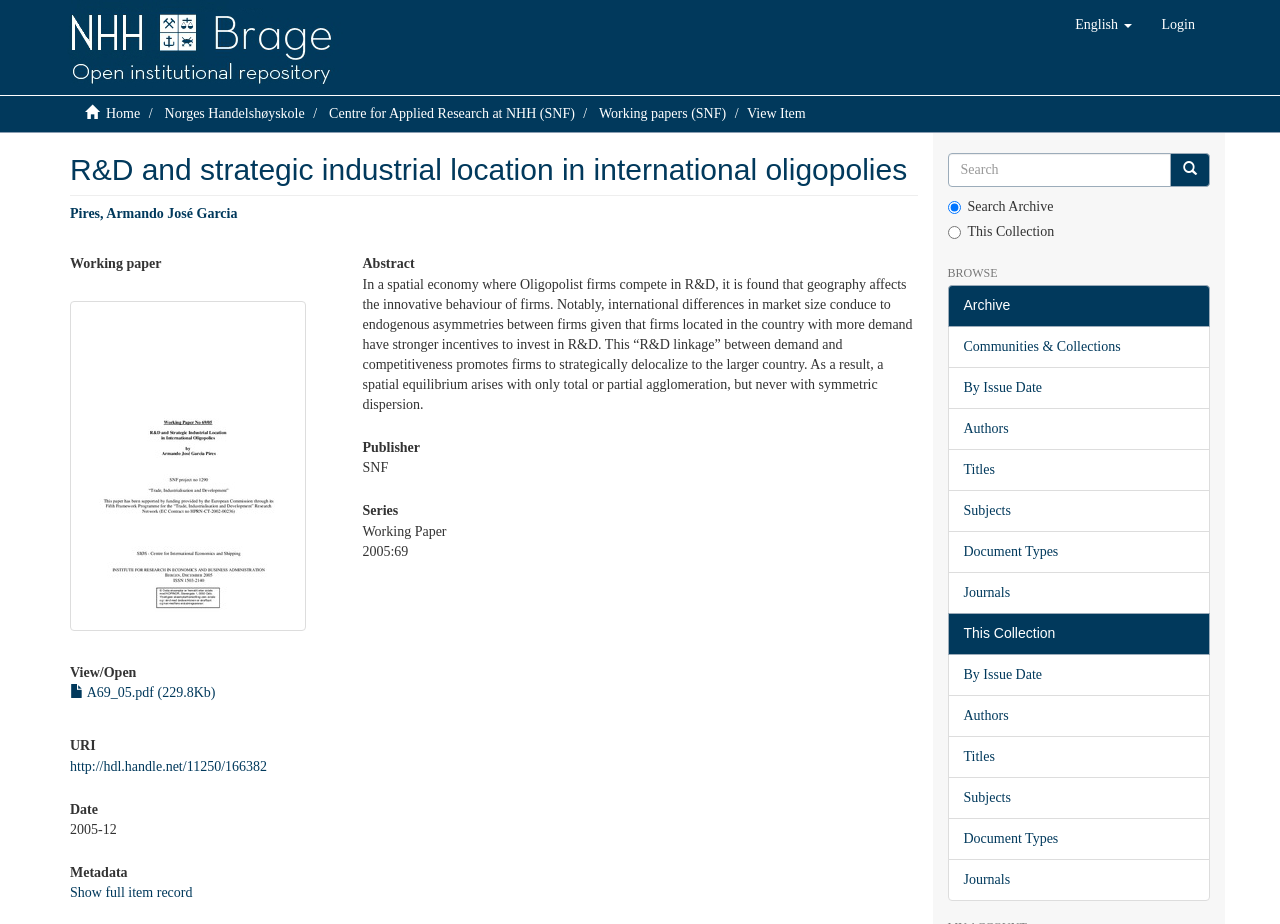Summarize the webpage with intricate details.

This webpage is about a research paper titled "R&D and strategic industrial location in international oligopolies" by Armando José Garcia Pires. At the top of the page, there is a navigation menu with links to "Home", "Norges Handelshøyskole", "Centre for Applied Research at NHH (SNF)", and "Working papers (SNF)". 

Below the navigation menu, there is a heading with the title of the research paper, followed by the author's name. On the left side of the page, there is a thumbnail image, and below it, there are links to "View/Open" and download the paper in PDF format. 

To the right of the thumbnail, there is a section with metadata about the paper, including the URI, date, and abstract. The abstract summarizes the paper's findings on how geography affects the innovative behavior of firms in a spatial economy. 

Further down, there are sections with information about the publisher, series, and other details about the paper. On the right side of the page, there is a search box with a "Go" button, and below it, there are links to browse communities and collections, as well as links to browse by issue date, authors, titles, subjects, document types, and journals.